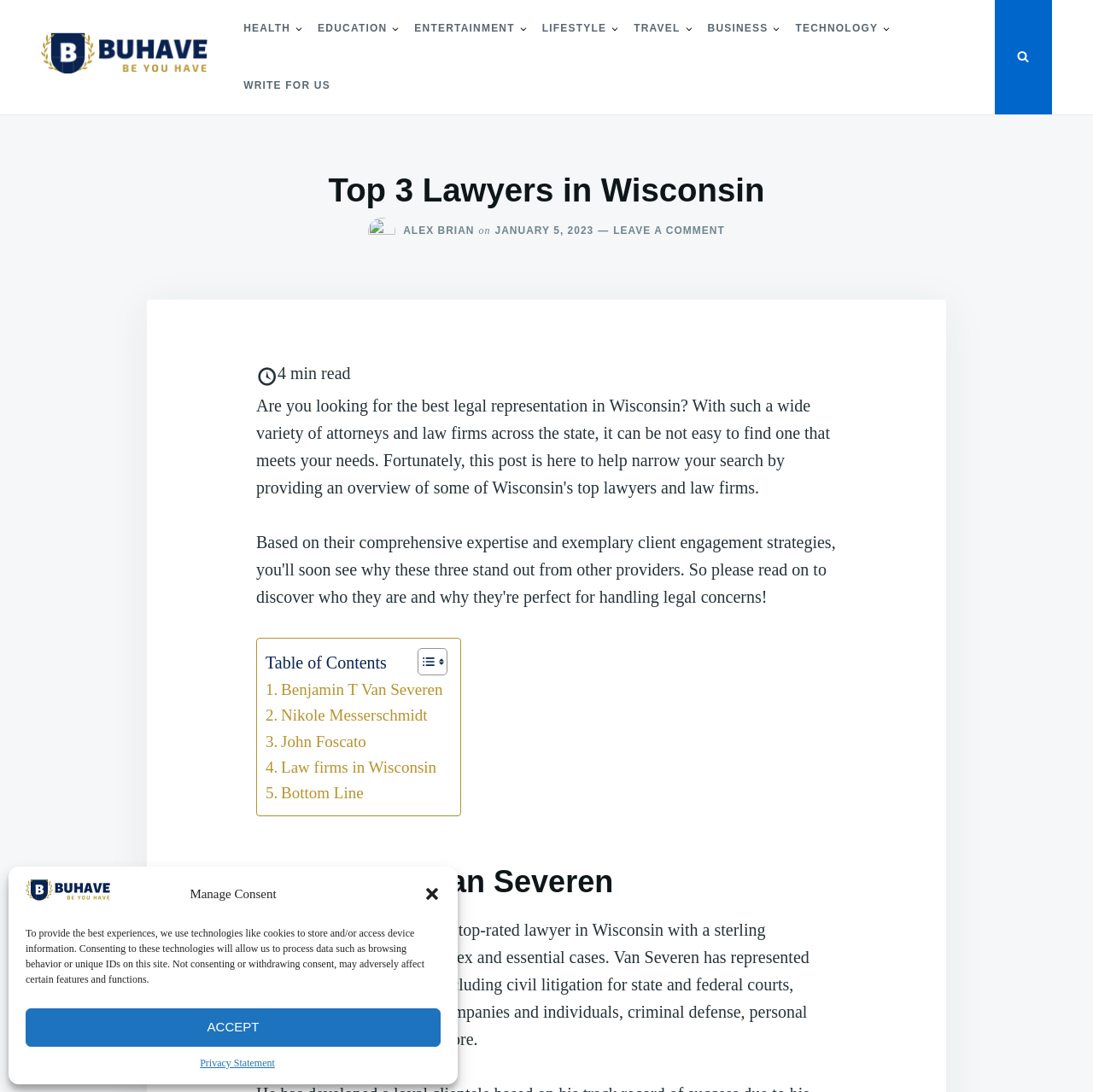What is the name of the lawyer with a sterling reputation?
Please answer the question as detailed as possible.

I found the answer by looking at the section with the heading 'Benjamin T Van Severen' and reading the description that says 'Benjamin T Van Severen is a top-rated lawyer in Wisconsin with a sterling reputation for winning complex and essential cases.'